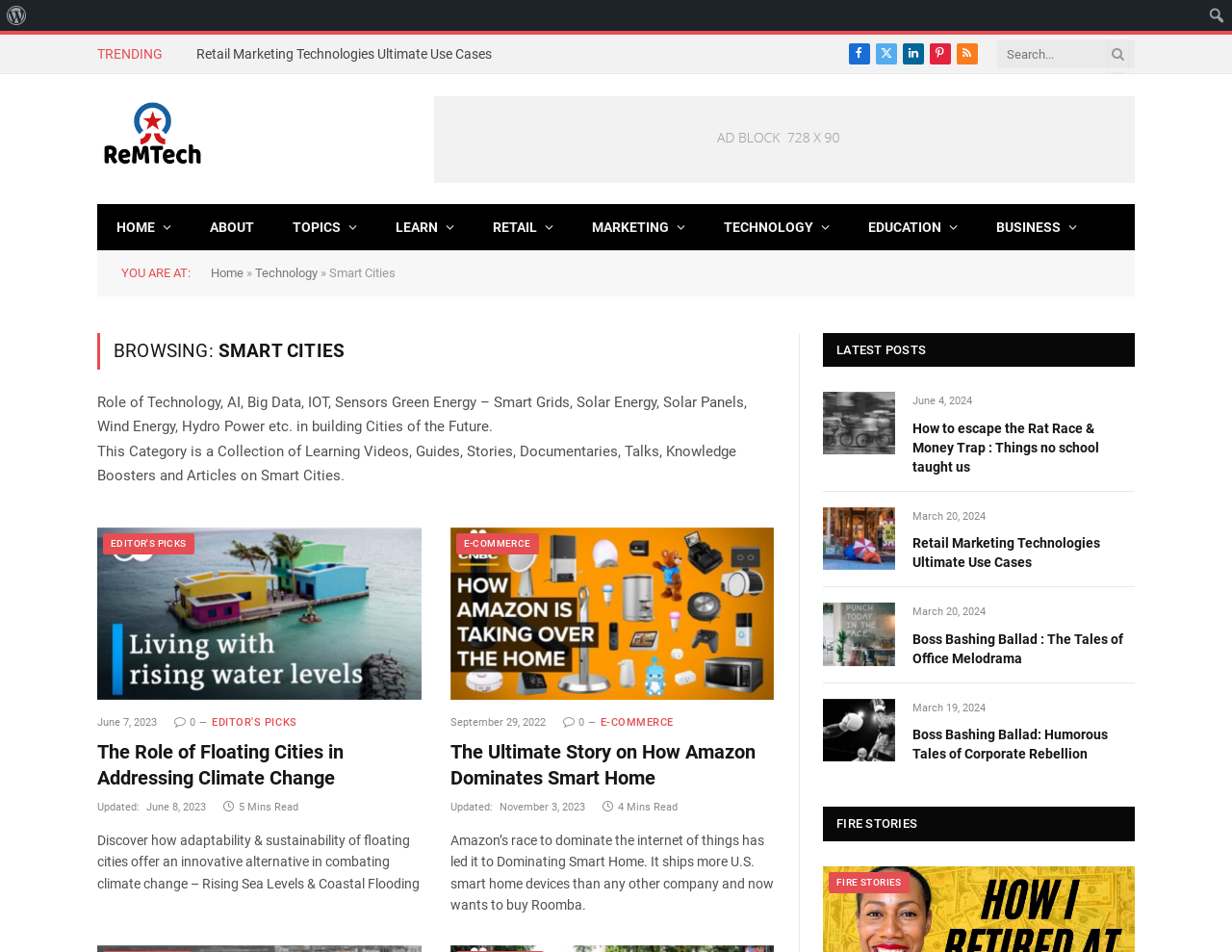Please answer the following question using a single word or phrase: 
What is the topic of the first article under 'LATEST POSTS'?

Escaping Rat Race